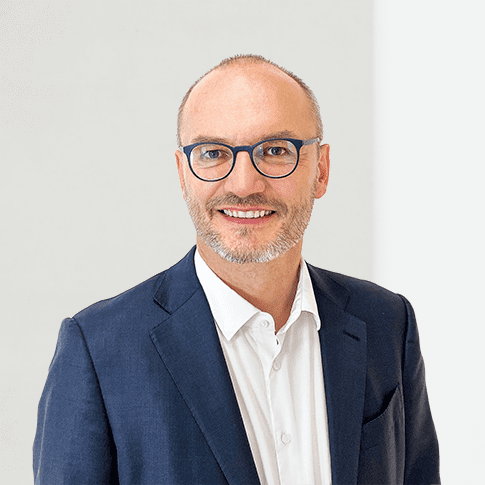Provide a thorough and detailed response to the question by examining the image: 
What is the background color of the image?

According to the caption, the background of the image is a 'simple light color' that enhances the subject, Jan Berger.